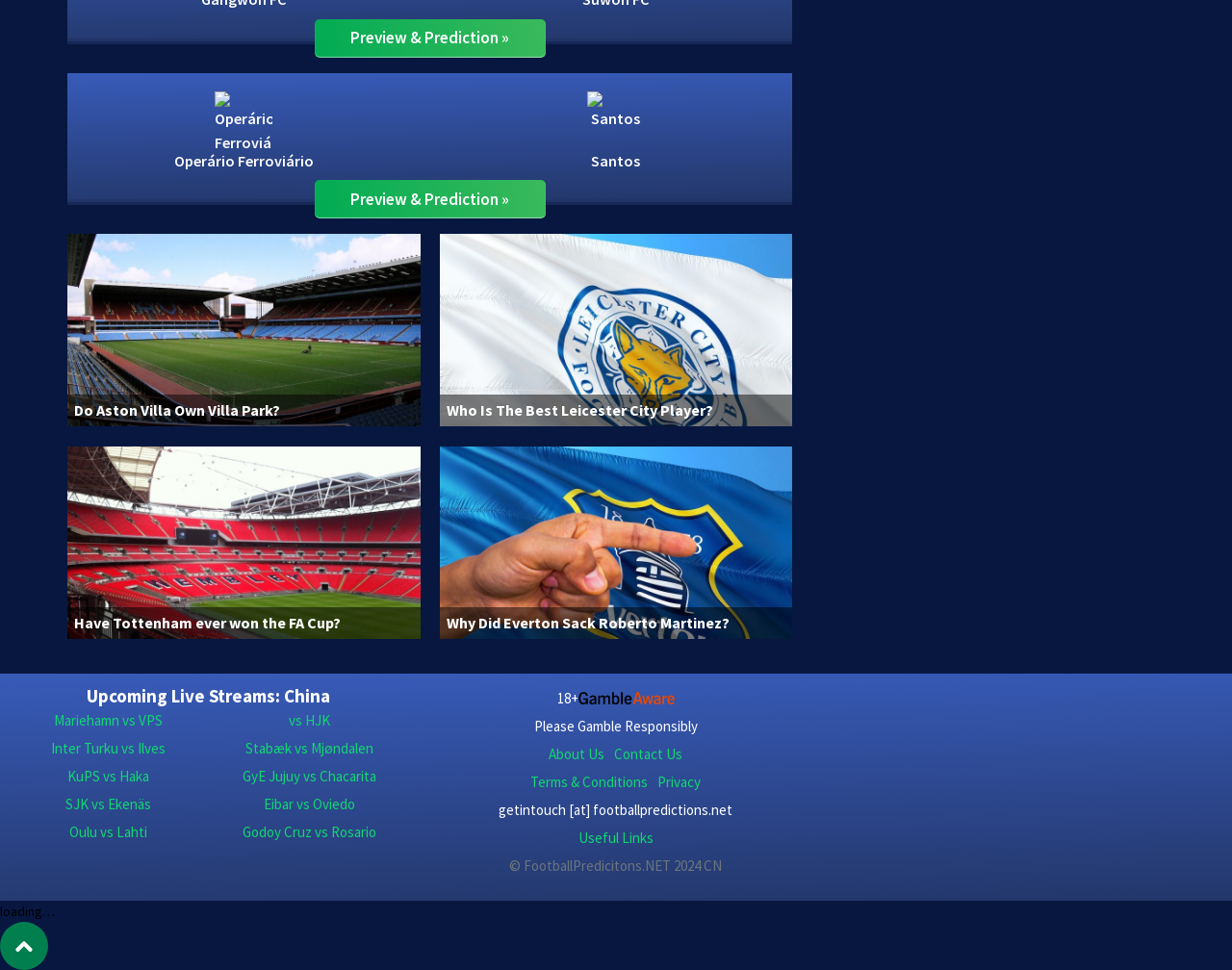Answer the question using only one word or a concise phrase: What is the email address for getting in touch?

getintouch [at] footballpredictions.net